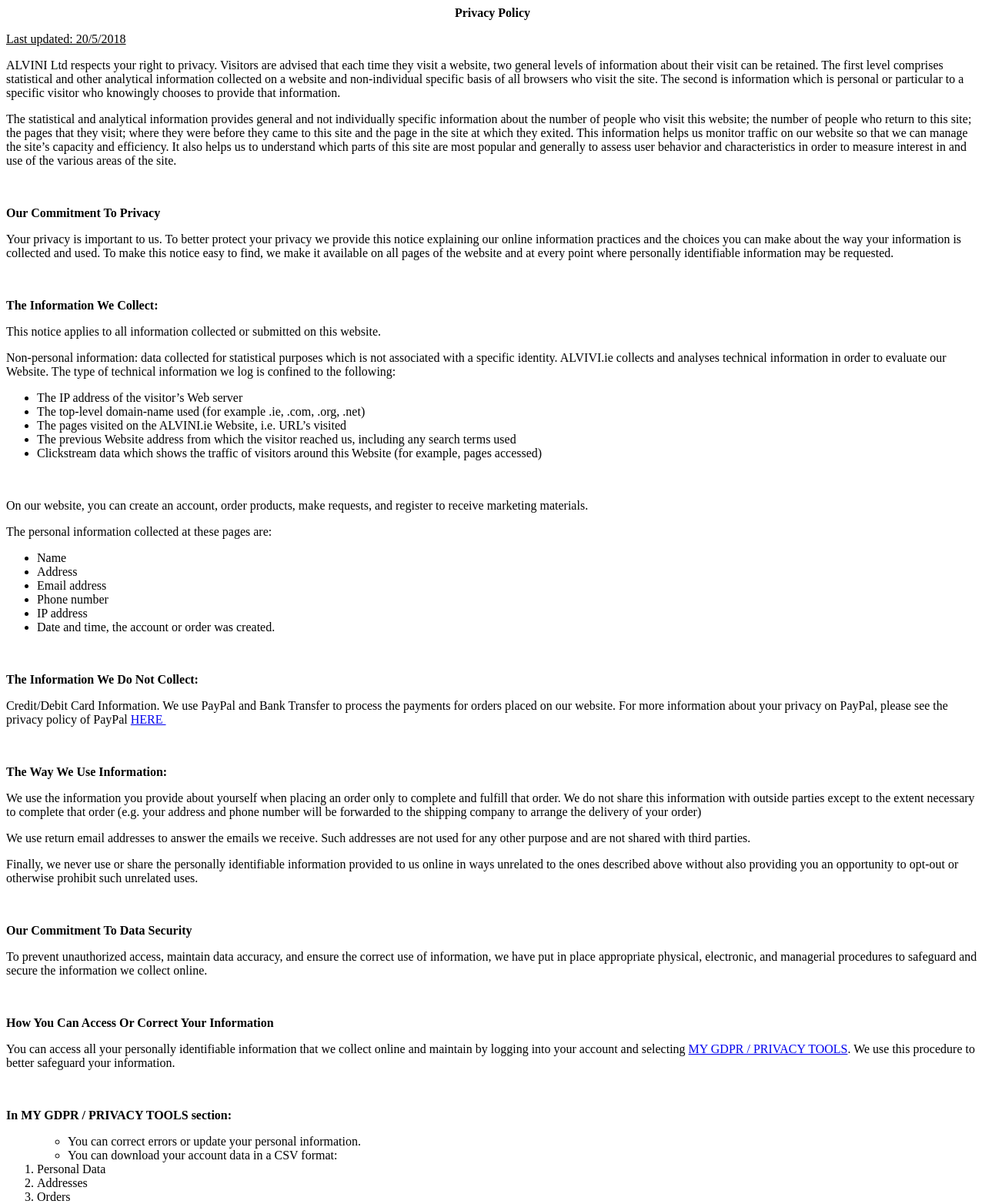How can users access or correct their personal information?
Answer the question with a detailed explanation, including all necessary information.

Users can access and correct their personal information by logging into their account and selecting the MY GDPR / PRIVACY TOOLS section, where they can update their information, download their account data in CSV format, and correct errors.